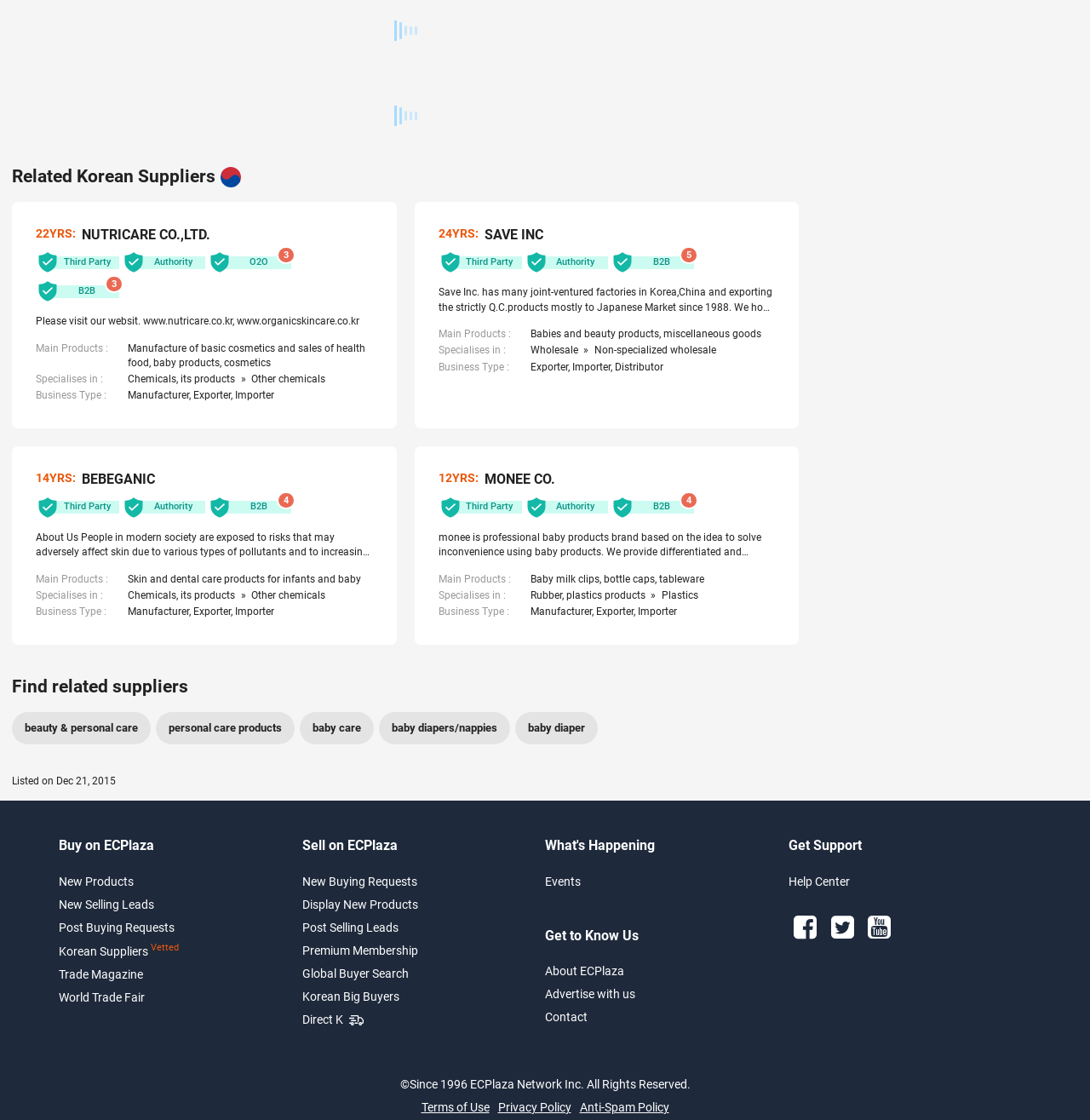Show the bounding box coordinates for the HTML element as described: "beauty & personal care".

[0.011, 0.636, 0.138, 0.664]